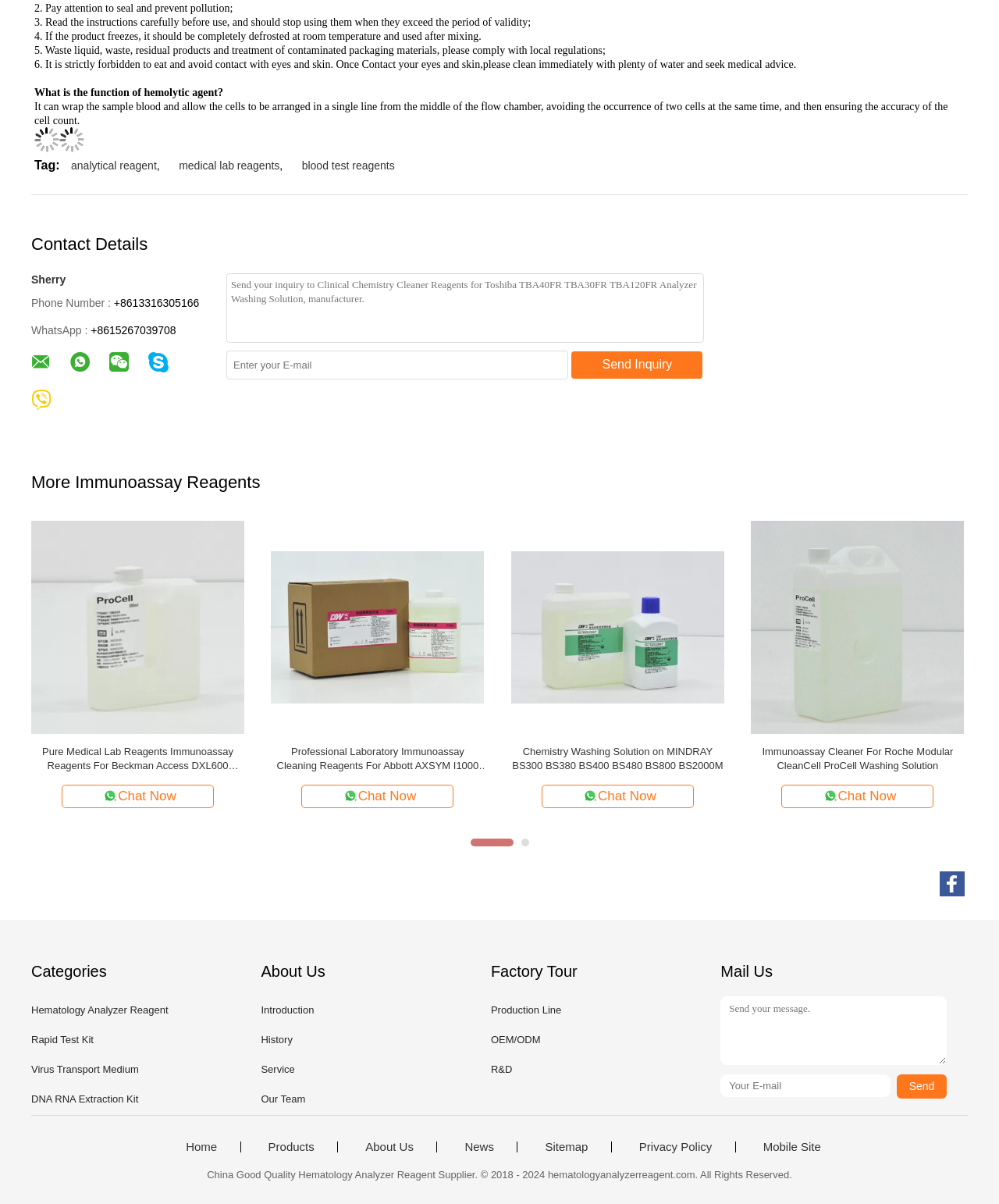Give a concise answer of one word or phrase to the question: 
What is the phone number of Sherry?

+8613316305166